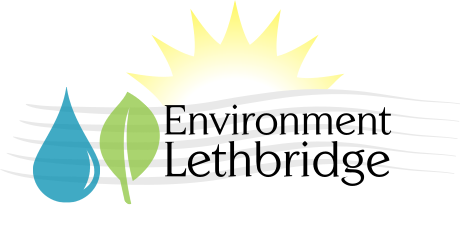Explain what is happening in the image with elaborate details.

The image features the logo for "Environment Lethbridge," prominently emphasizing the themes of nature and sustainability. It incorporates a stylized water droplet in blue, a green leaf representing ecological mindfulness, and a radiant sun symbolizing energy and vitality. The logo's design reflects a commitment to environmental awareness and education within the Lethbridge community. The text "Environment Lethbridge" is elegantly displayed in a modern font, reinforcing the initiative's focus on fostering a sustainable future. This imagery is designed to inspire individuals to engage with and support environmental efforts locally.